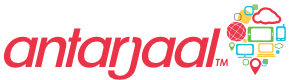What do the icons surrounding the brand name represent?
Examine the screenshot and reply with a single word or phrase.

technology and communication tools